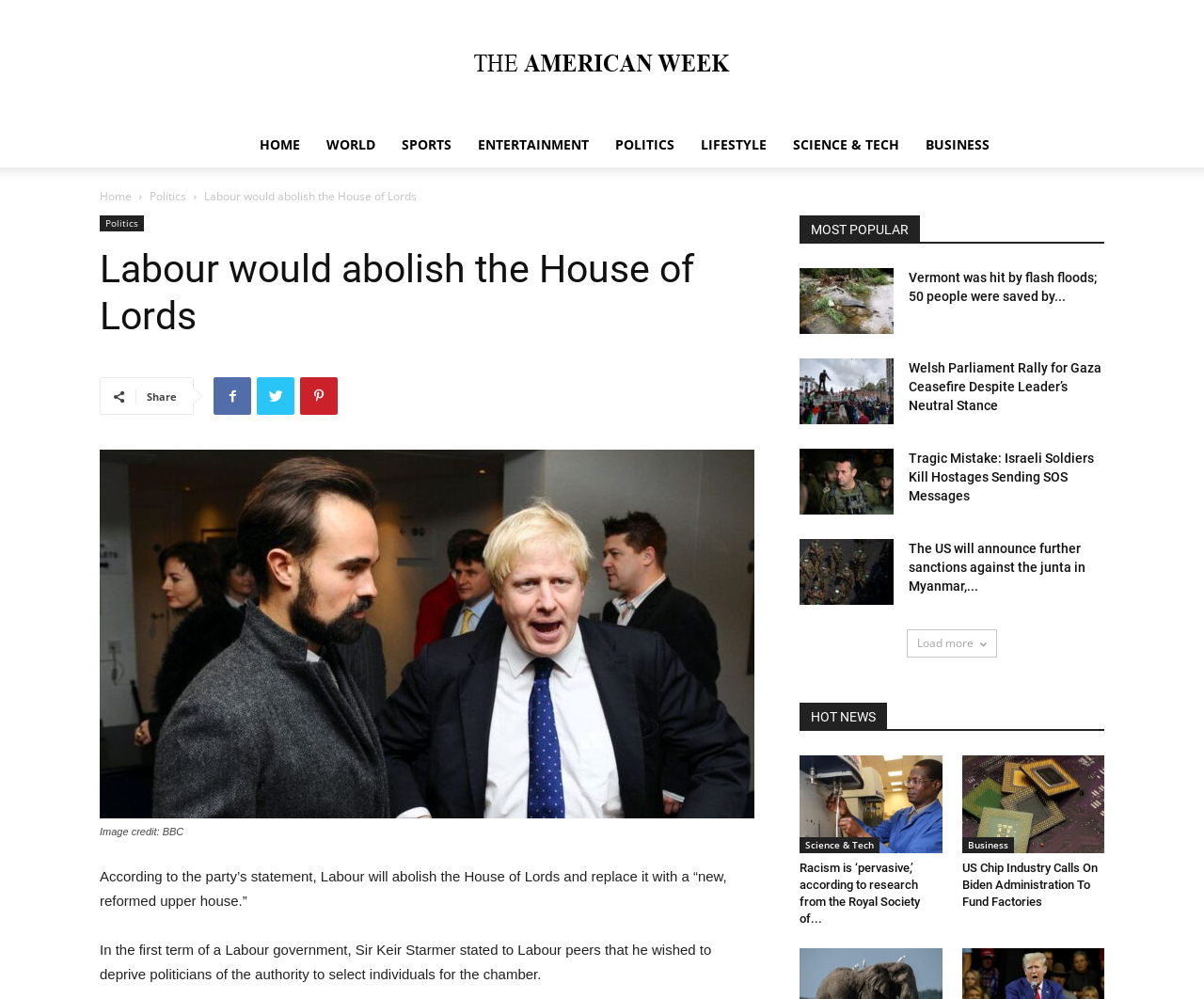What is the purpose of the 'Load more' button?
Based on the visual, give a brief answer using one word or a short phrase.

Load more news